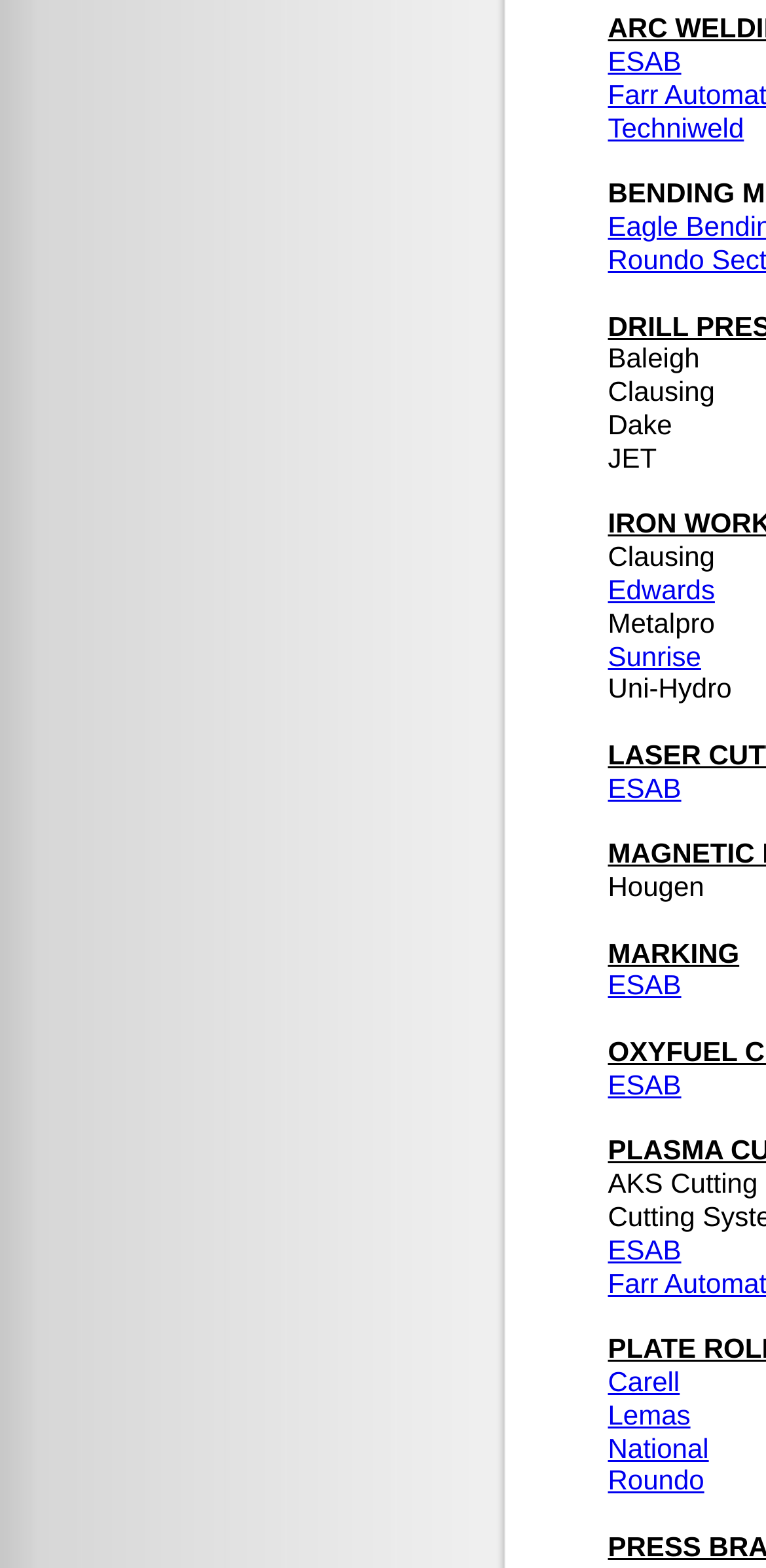Determine the bounding box coordinates of the UI element that matches the following description: "Betenbender". The coordinates should be four float numbers between 0 and 1 in the format [left, top, right, bottom].

[0.794, 0.792, 0.999, 0.812]